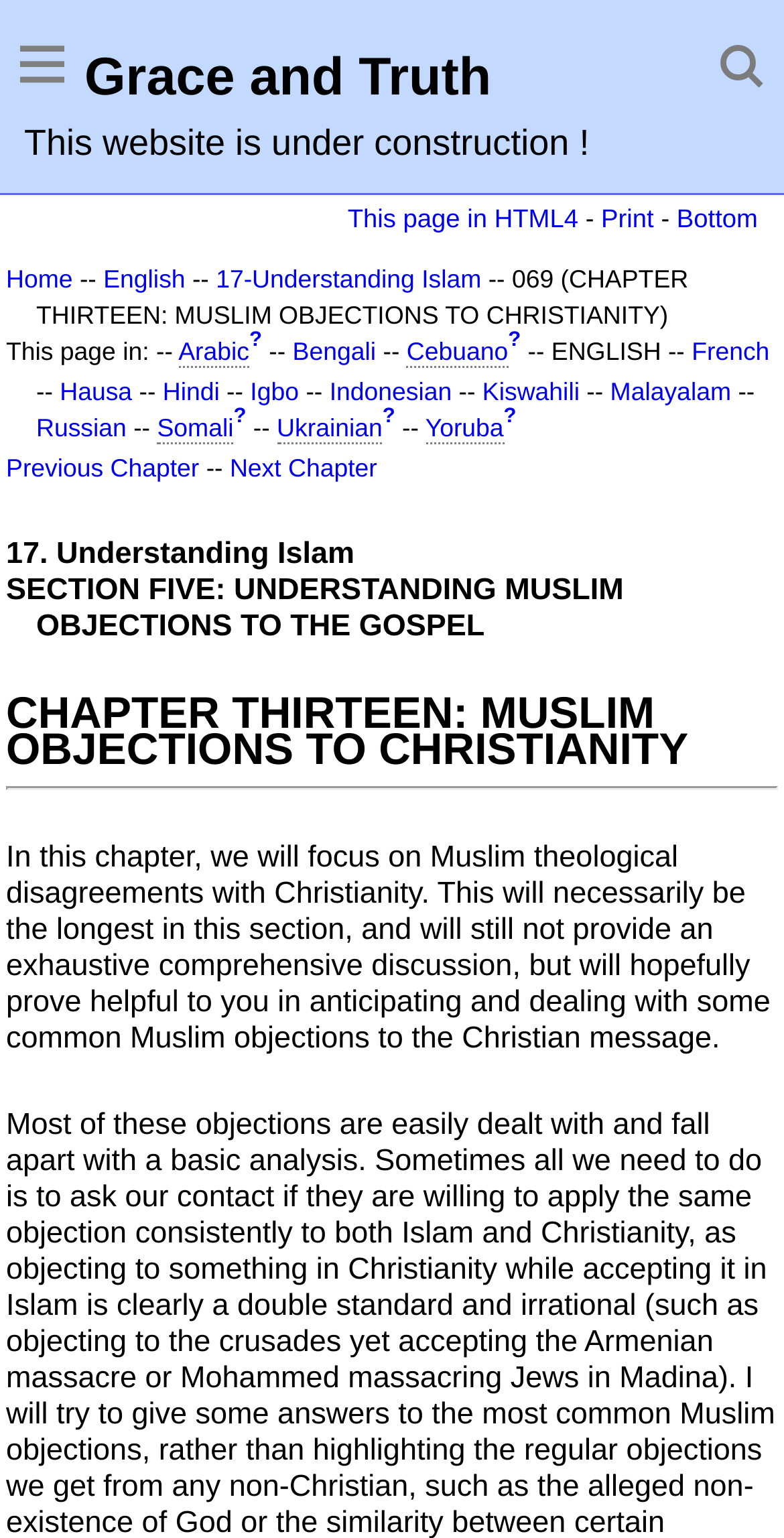What is the section title of this chapter? Refer to the image and provide a one-word or short phrase answer.

SECTION FIVE